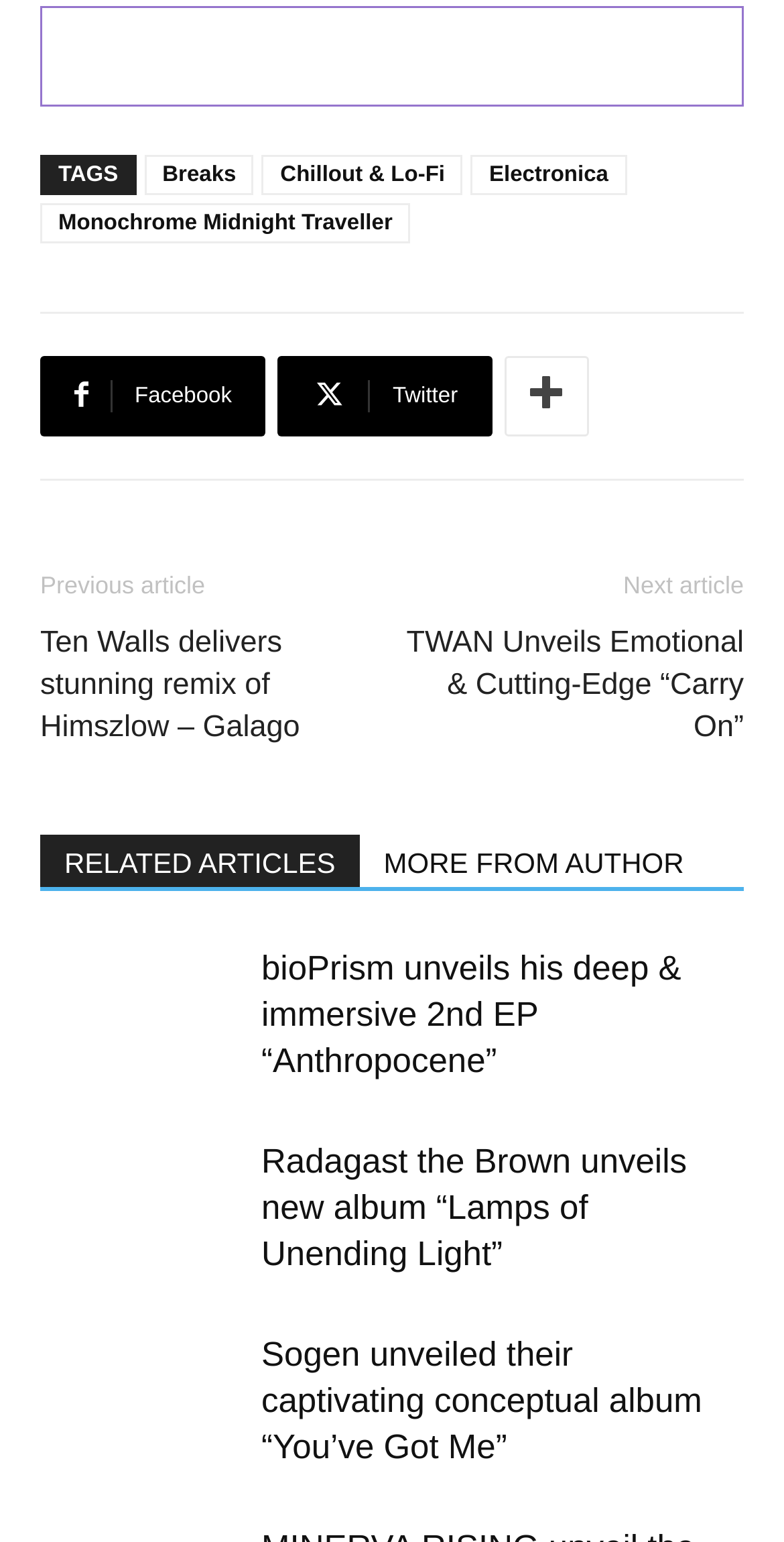Please respond to the question using a single word or phrase:
What type of music is featured on this webpage?

Electronic